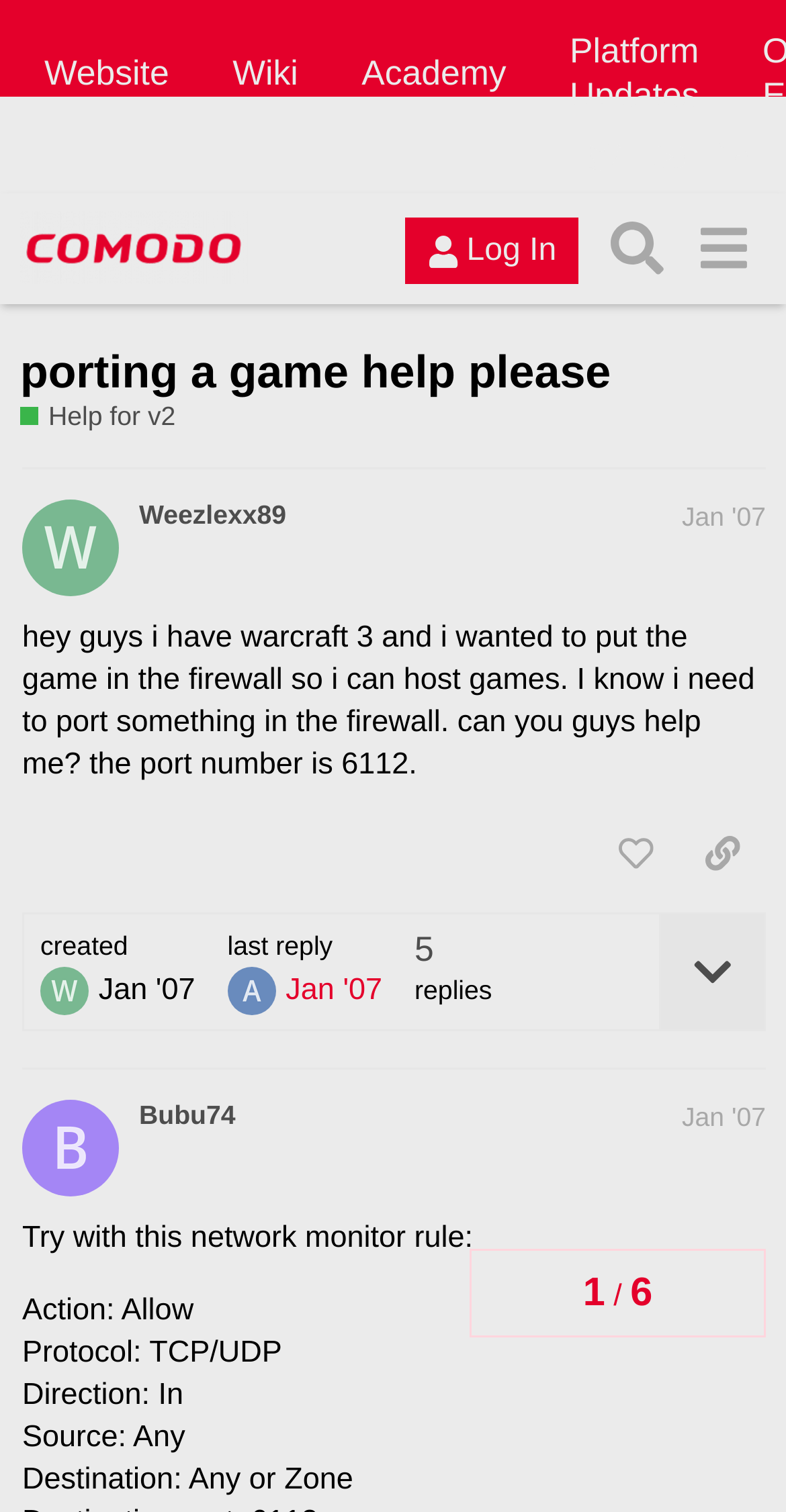What is the topic of the discussion?
Look at the image and respond to the question as thoroughly as possible.

The topic of the discussion is about porting a game, specifically Warcraft 3, in the firewall to host games. This is evident from the heading 'porting a game help please' and the post content by Weezlexx89.